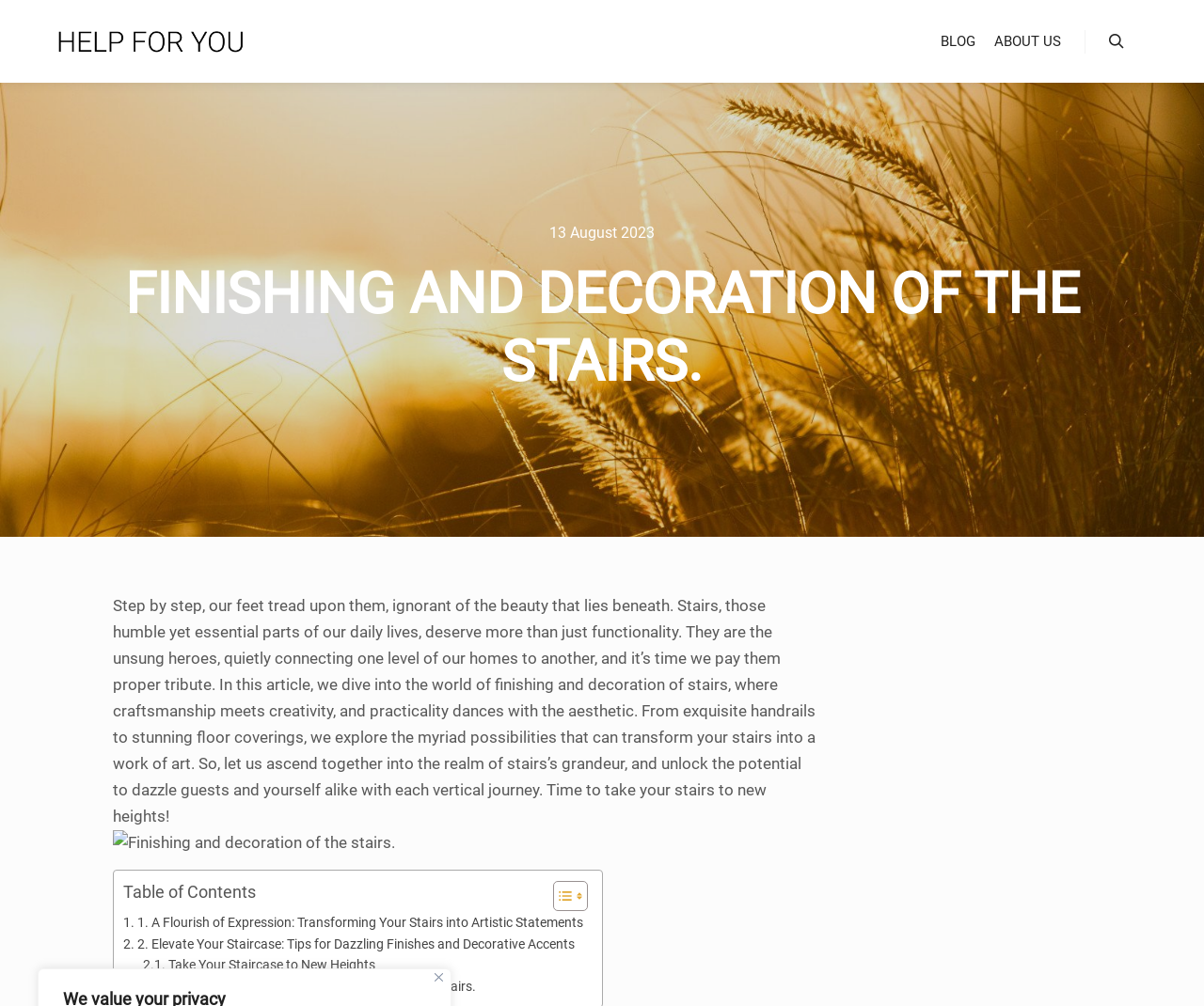Please indicate the bounding box coordinates of the element's region to be clicked to achieve the instruction: "Search for something". Provide the coordinates as four float numbers between 0 and 1, i.e., [left, top, right, bottom].

[0.913, 0.029, 0.941, 0.053]